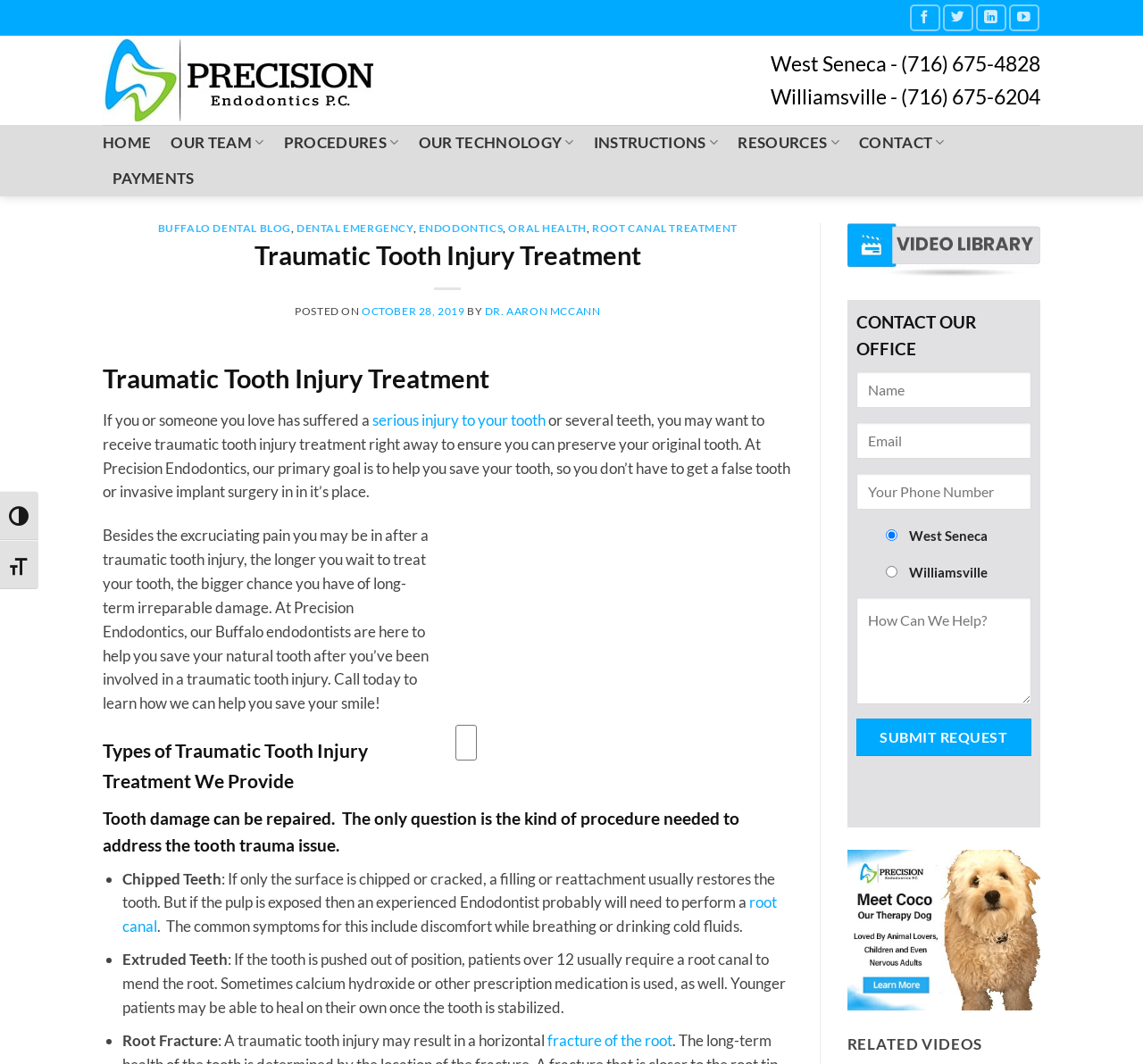Please specify the bounding box coordinates of the area that should be clicked to accomplish the following instruction: "Follow on Facebook". The coordinates should consist of four float numbers between 0 and 1, i.e., [left, top, right, bottom].

[0.796, 0.004, 0.822, 0.03]